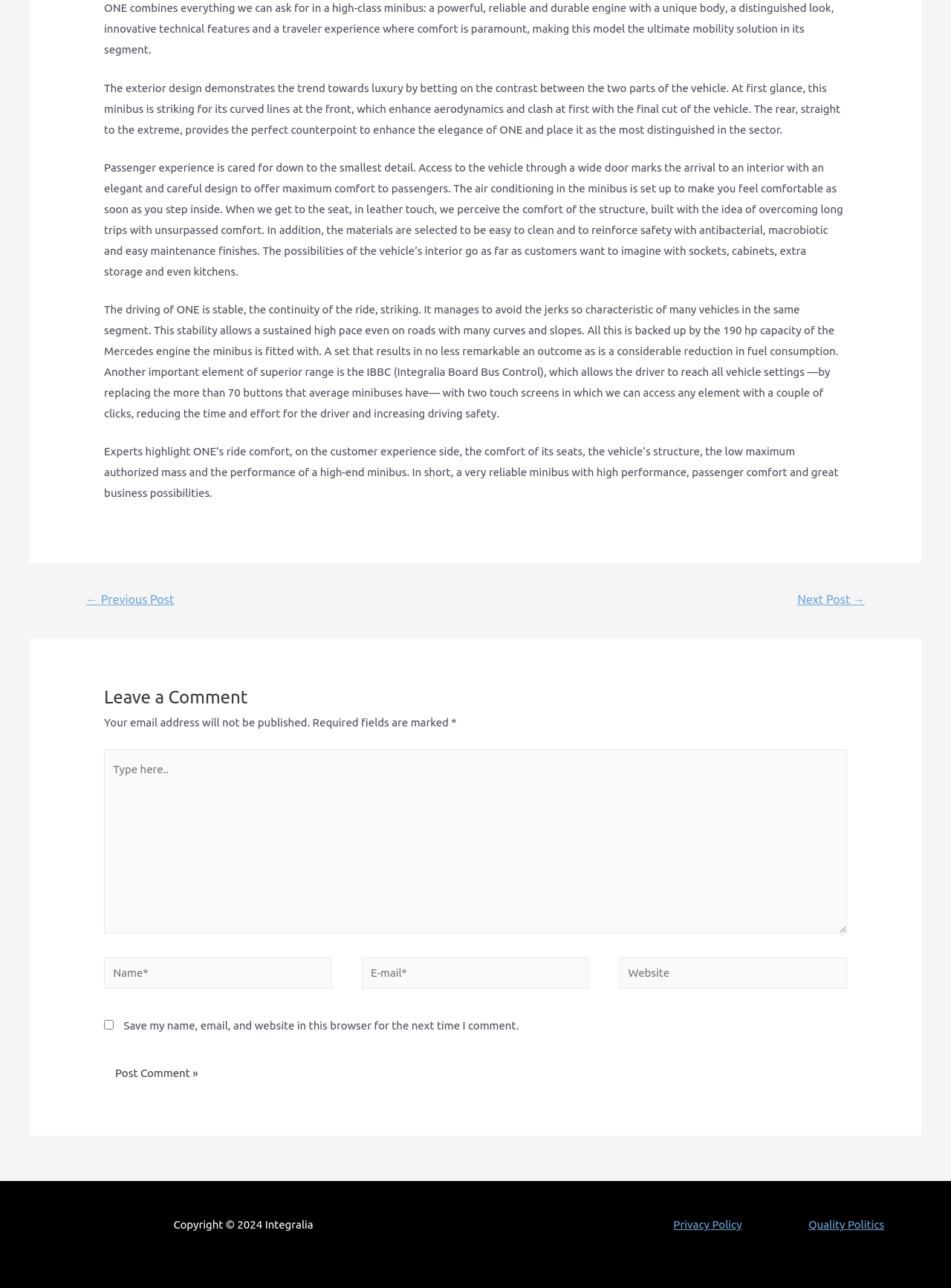What is the copyright year?
Please respond to the question thoroughly and include all relevant details.

The copyright year is mentioned in the StaticText element at the bottom of the webpage, which states 'Copyright © 2024 Integralia'.